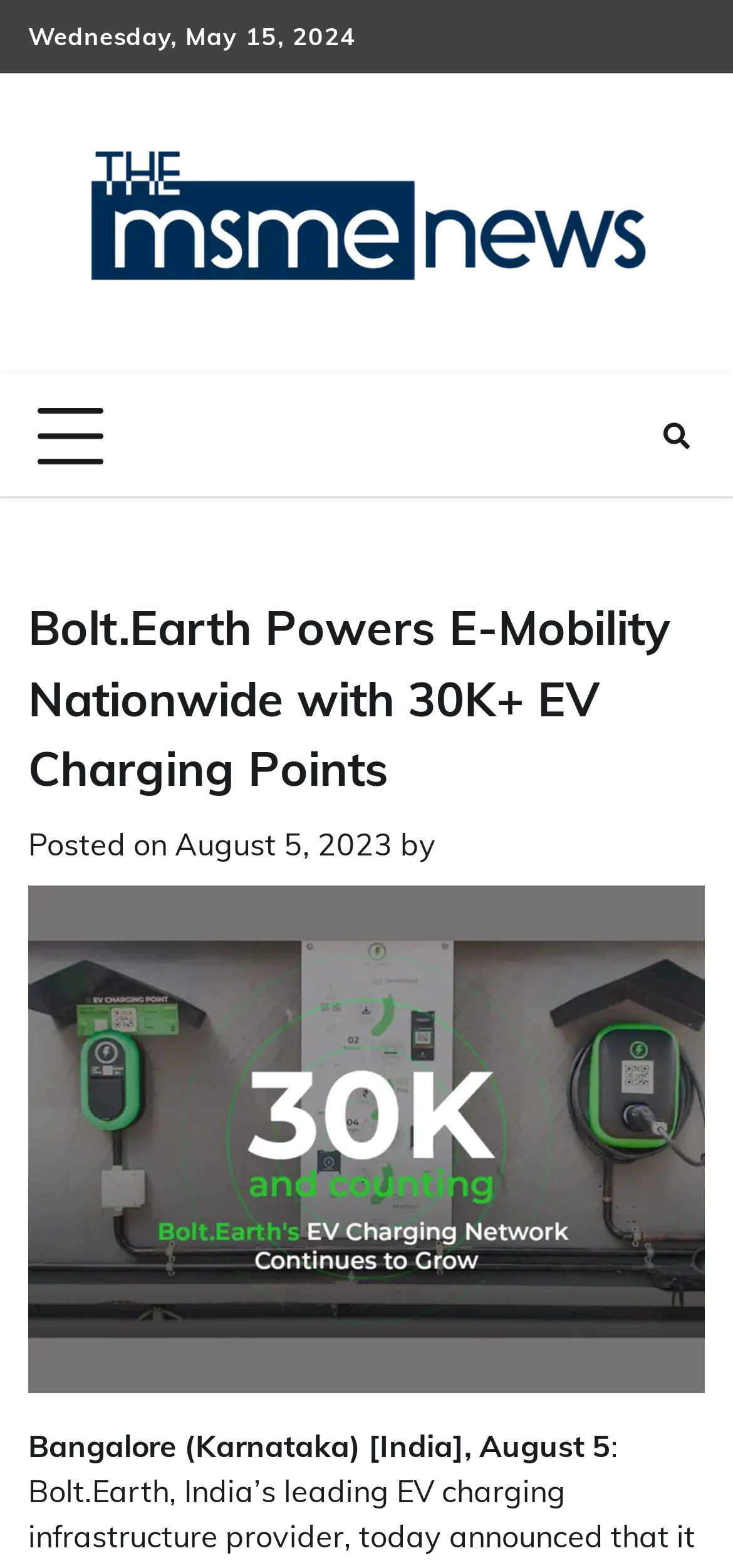Carefully examine the image and provide an in-depth answer to the question: What is the date of the article?

I found the date of the article by looking at the text 'Posted on' followed by a link 'August 5, 2023' which indicates the date the article was posted.